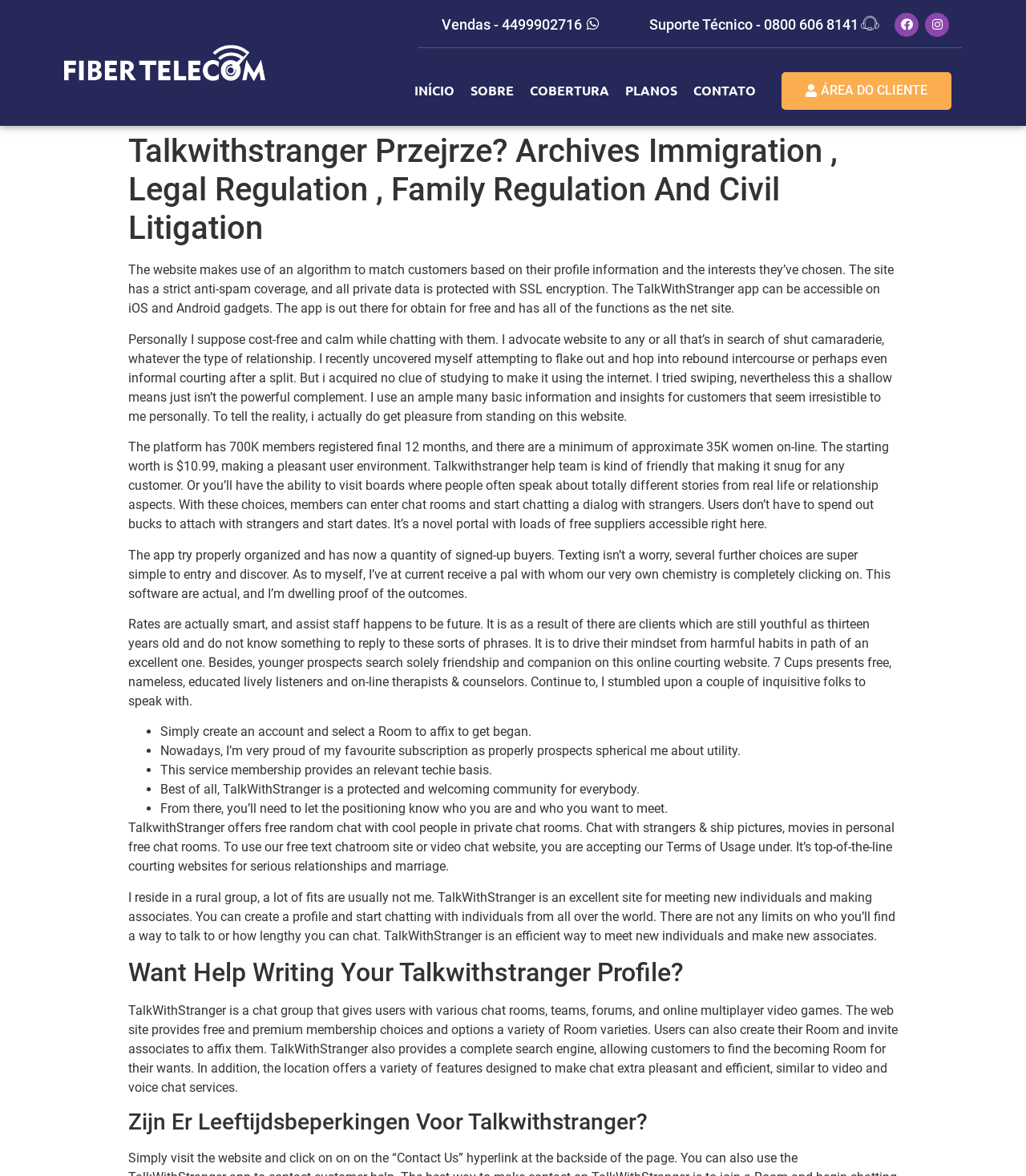Pinpoint the bounding box coordinates of the clickable element needed to complete the instruction: "Click on the Facebook link". The coordinates should be provided as four float numbers between 0 and 1: [left, top, right, bottom].

[0.872, 0.011, 0.896, 0.031]